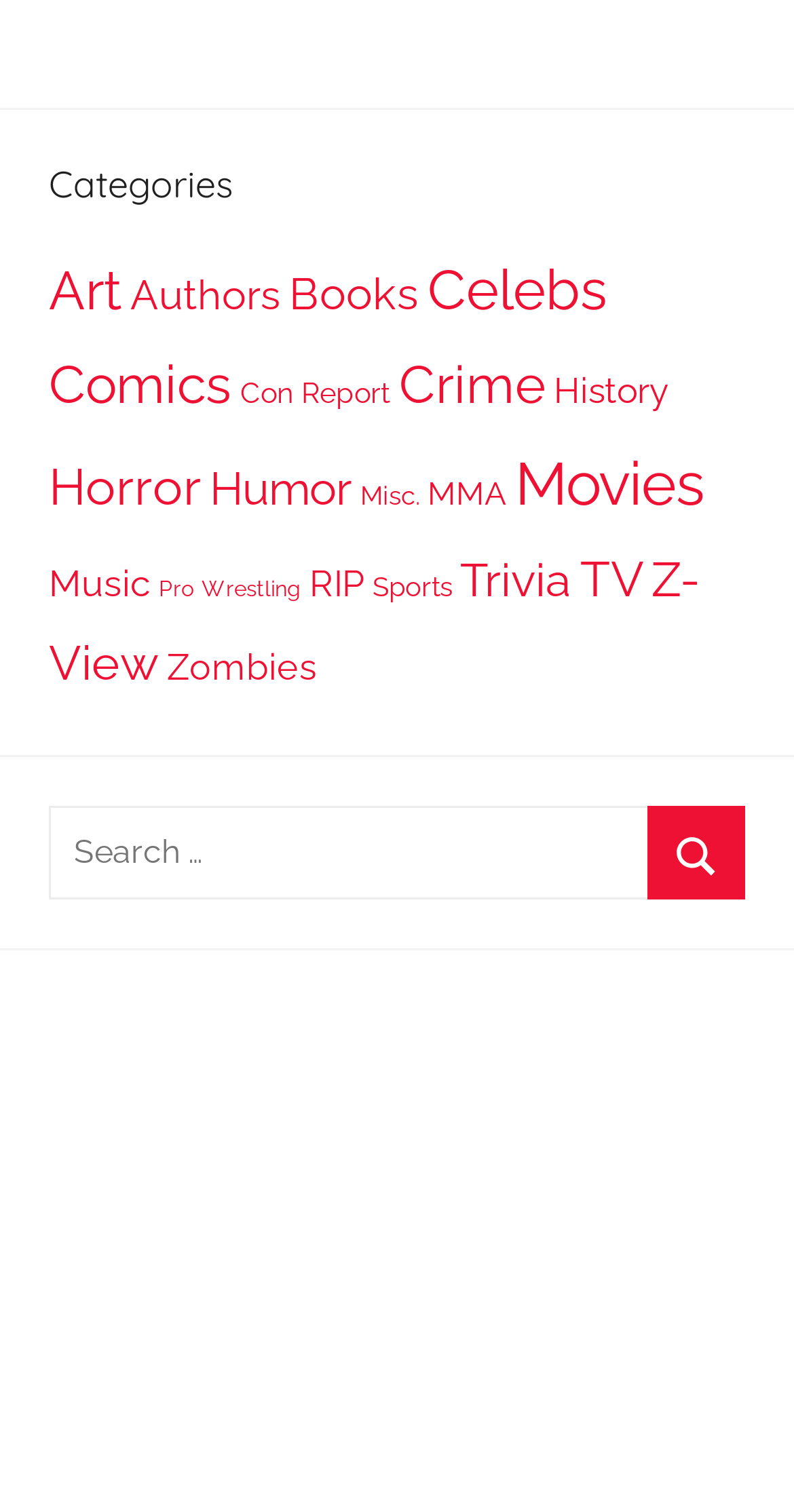Determine the bounding box coordinates of the clickable region to carry out the instruction: "Click on Search button".

[0.816, 0.532, 0.938, 0.594]